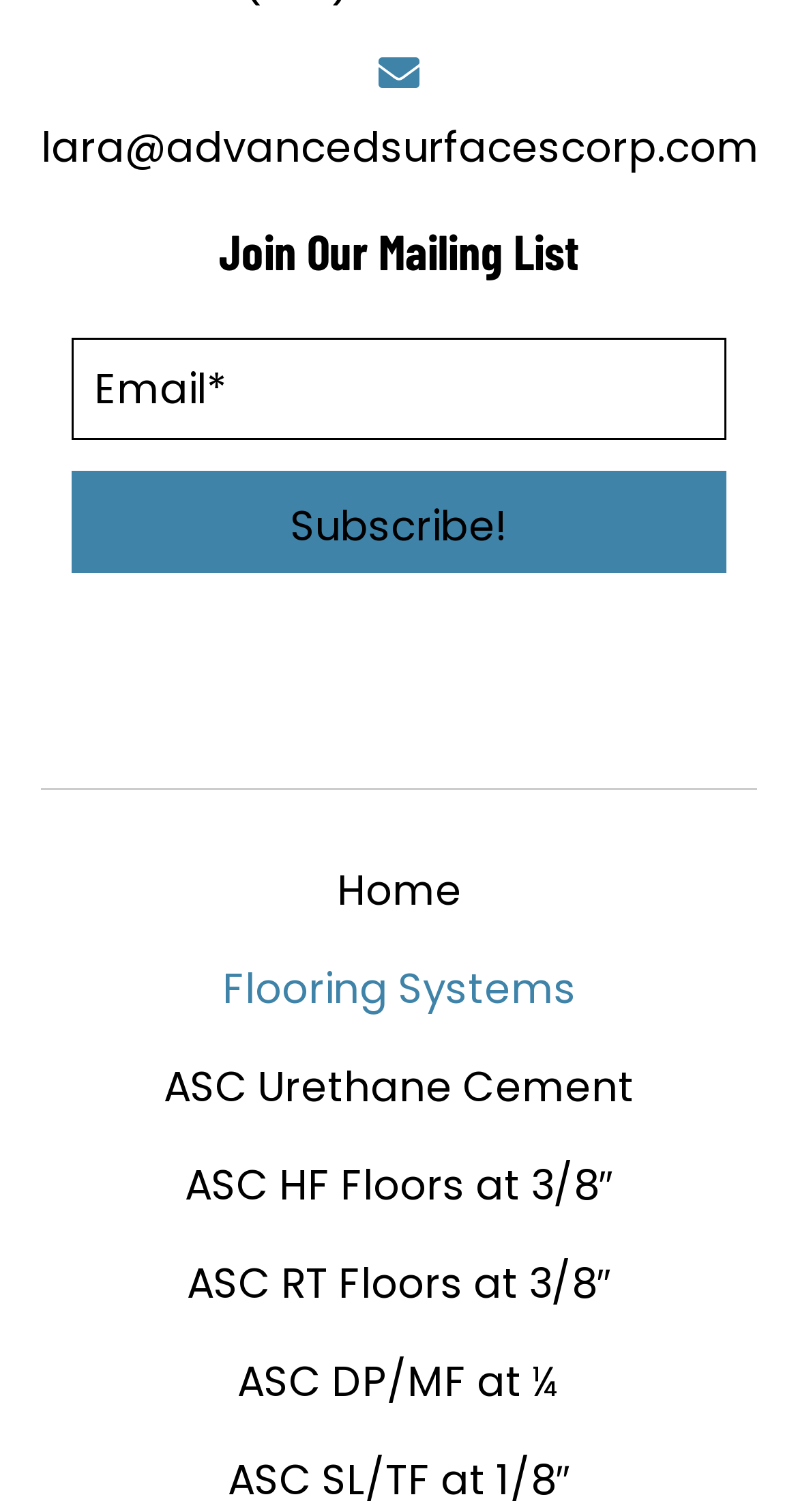Refer to the screenshot and answer the following question in detail:
What is the text on the button?

The button is located below the textbox and has the text 'Subscribe!' on it, indicating that it is used to submit the email address to join the mailing list.